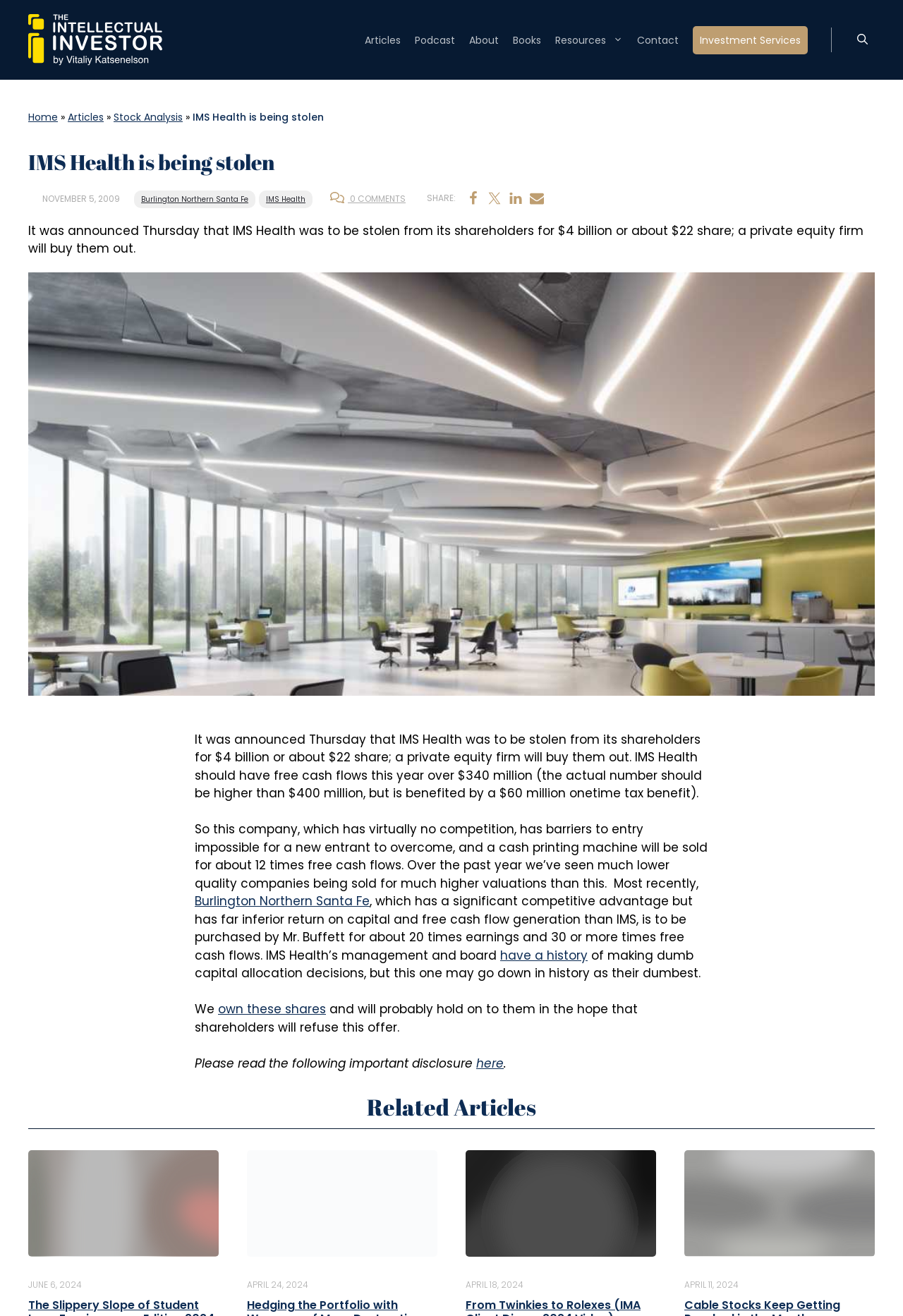Use a single word or phrase to answer the following:
What is the name of the website?

The Intellectual Investor